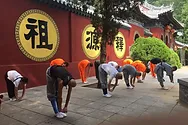Provide a short, one-word or phrase answer to the question below:
What surrounds the temple?

Lush greenery